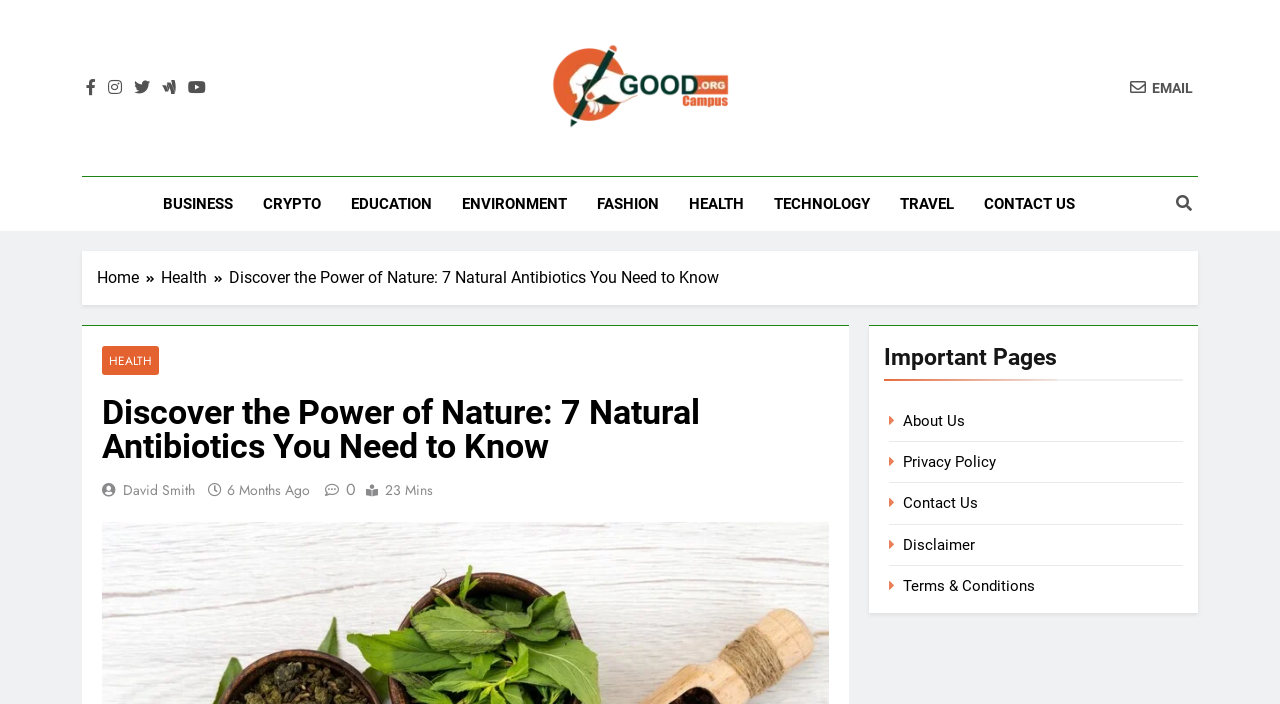How many social media links are present at the top?
From the details in the image, provide a complete and detailed answer to the question.

I counted the number of social media links at the top of the webpage, which are represented by icons such as '', '', '', '', and ''. There are 5 social media links in total.